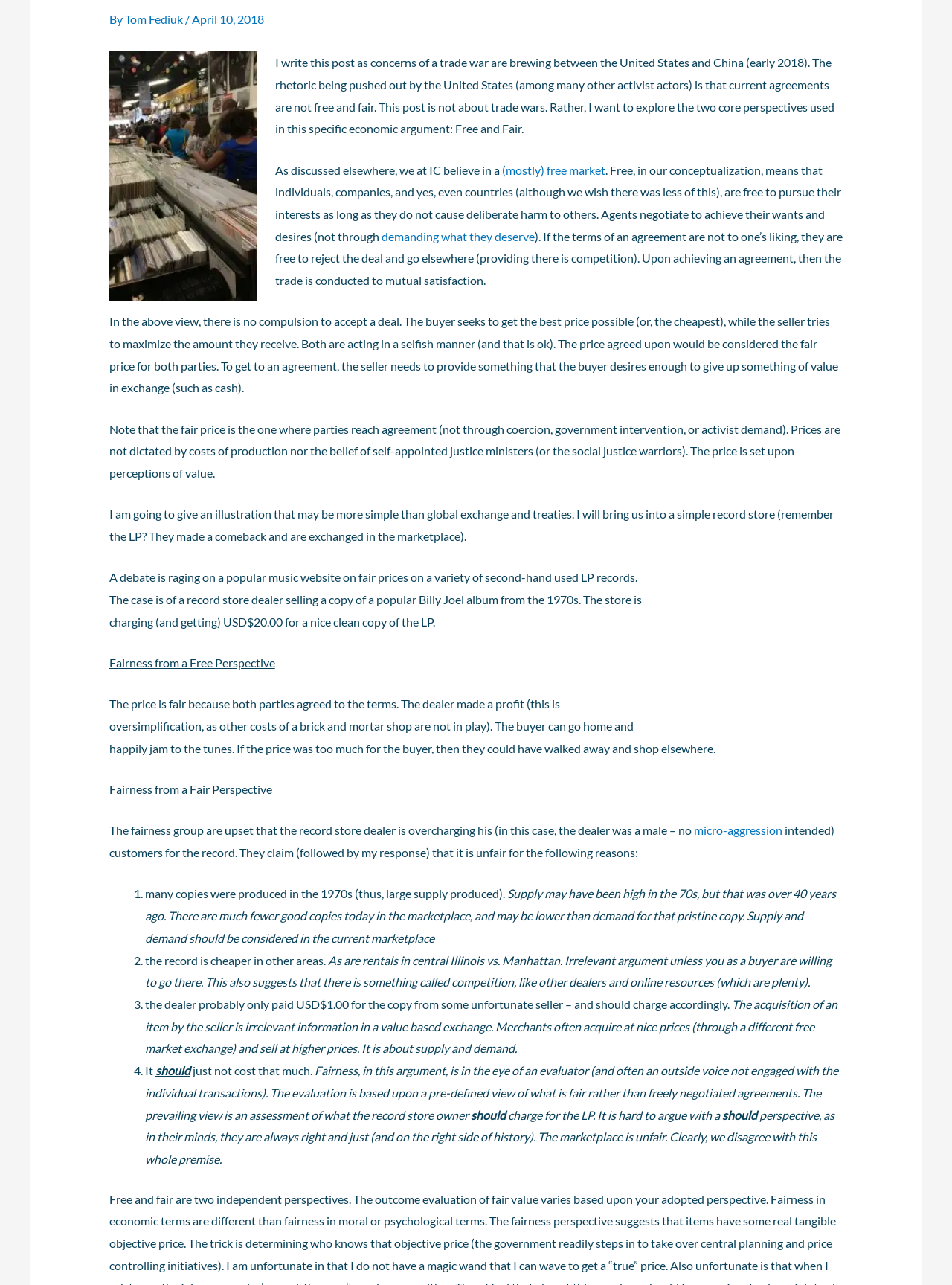Identify the bounding box for the UI element described as: "(mostly) free market". The coordinates should be four float numbers between 0 and 1, i.e., [left, top, right, bottom].

[0.527, 0.127, 0.636, 0.138]